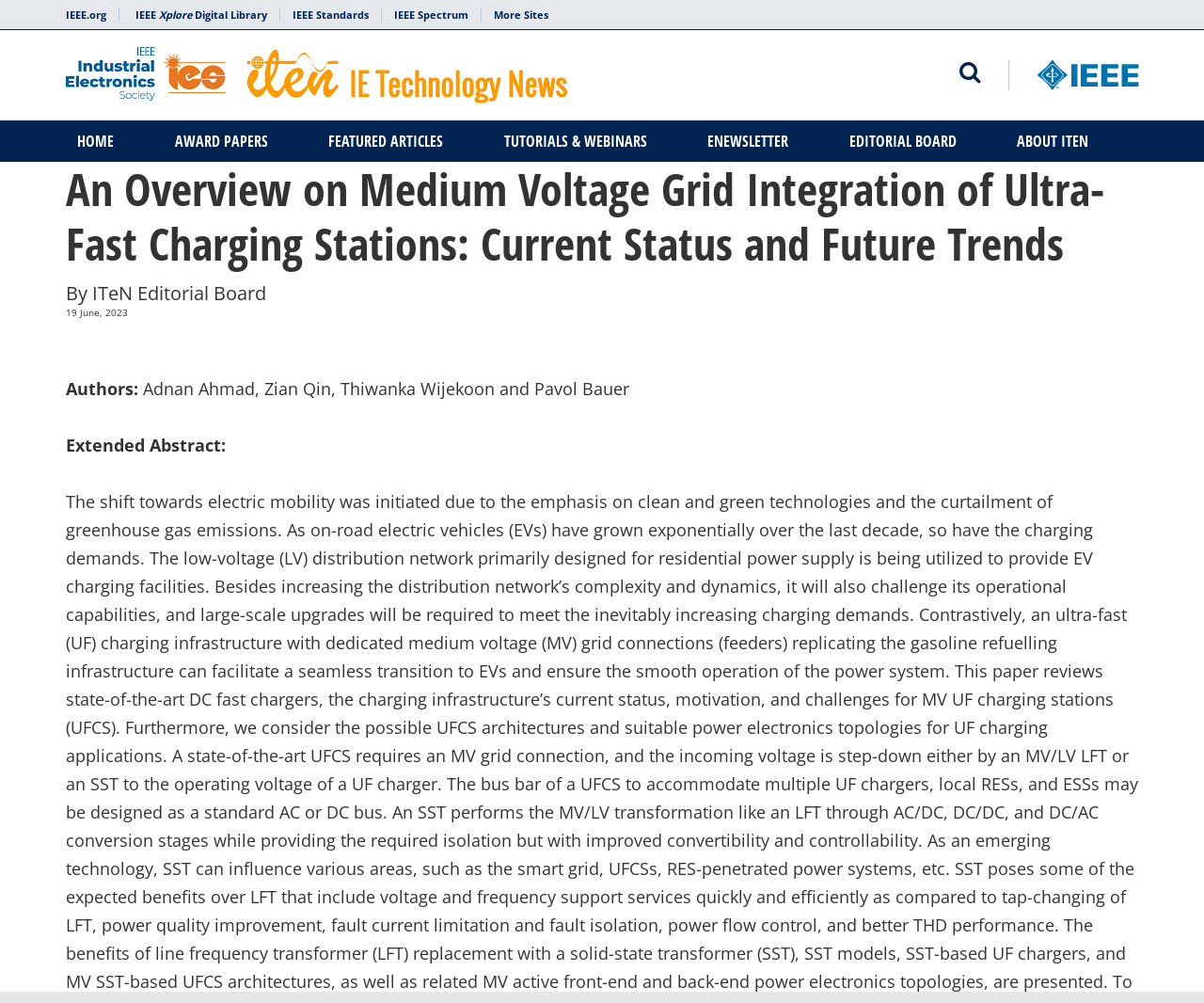What is the date of the publication?
Refer to the image and respond with a one-word or short-phrase answer.

19 June, 2023